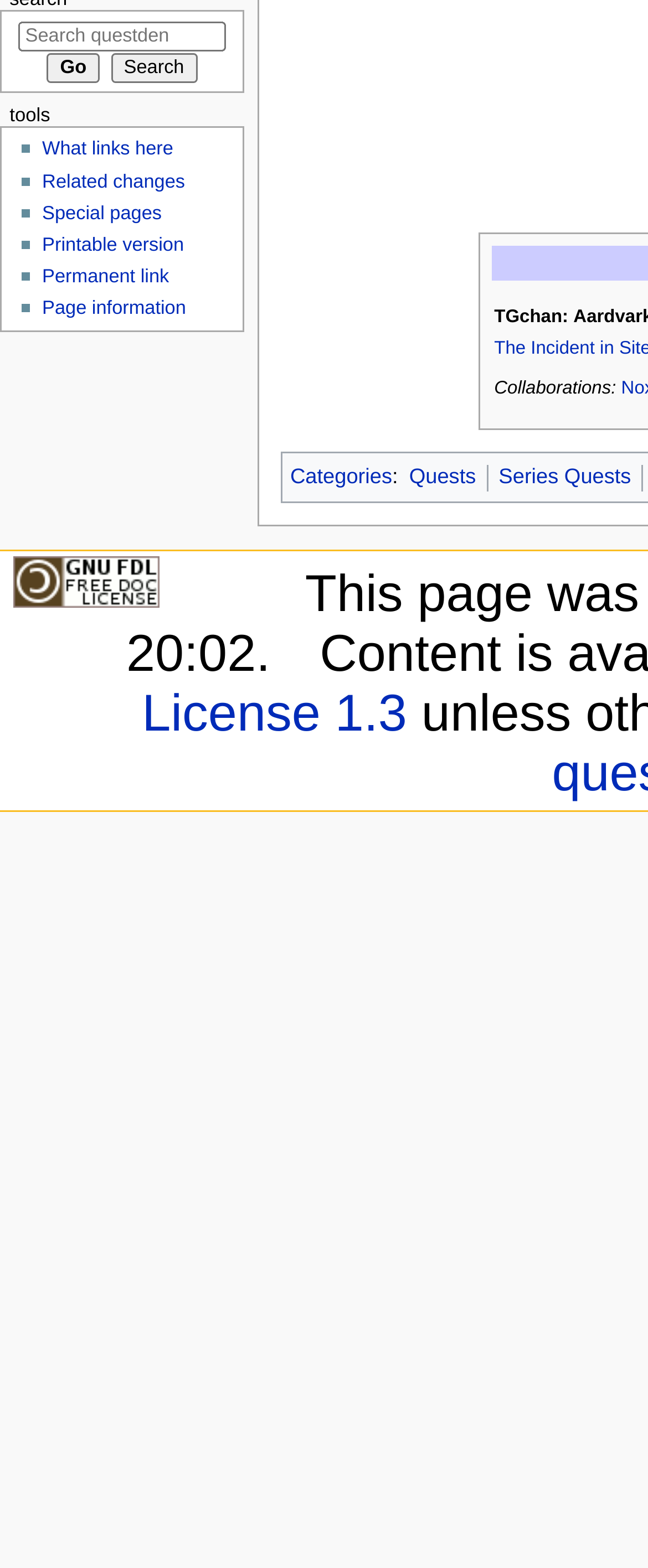Bounding box coordinates must be specified in the format (top-left x, top-left y, bottom-right x, bottom-right y). All values should be floating point numbers between 0 and 1. What are the bounding box coordinates of the UI element described as: Categories

[0.448, 0.296, 0.605, 0.311]